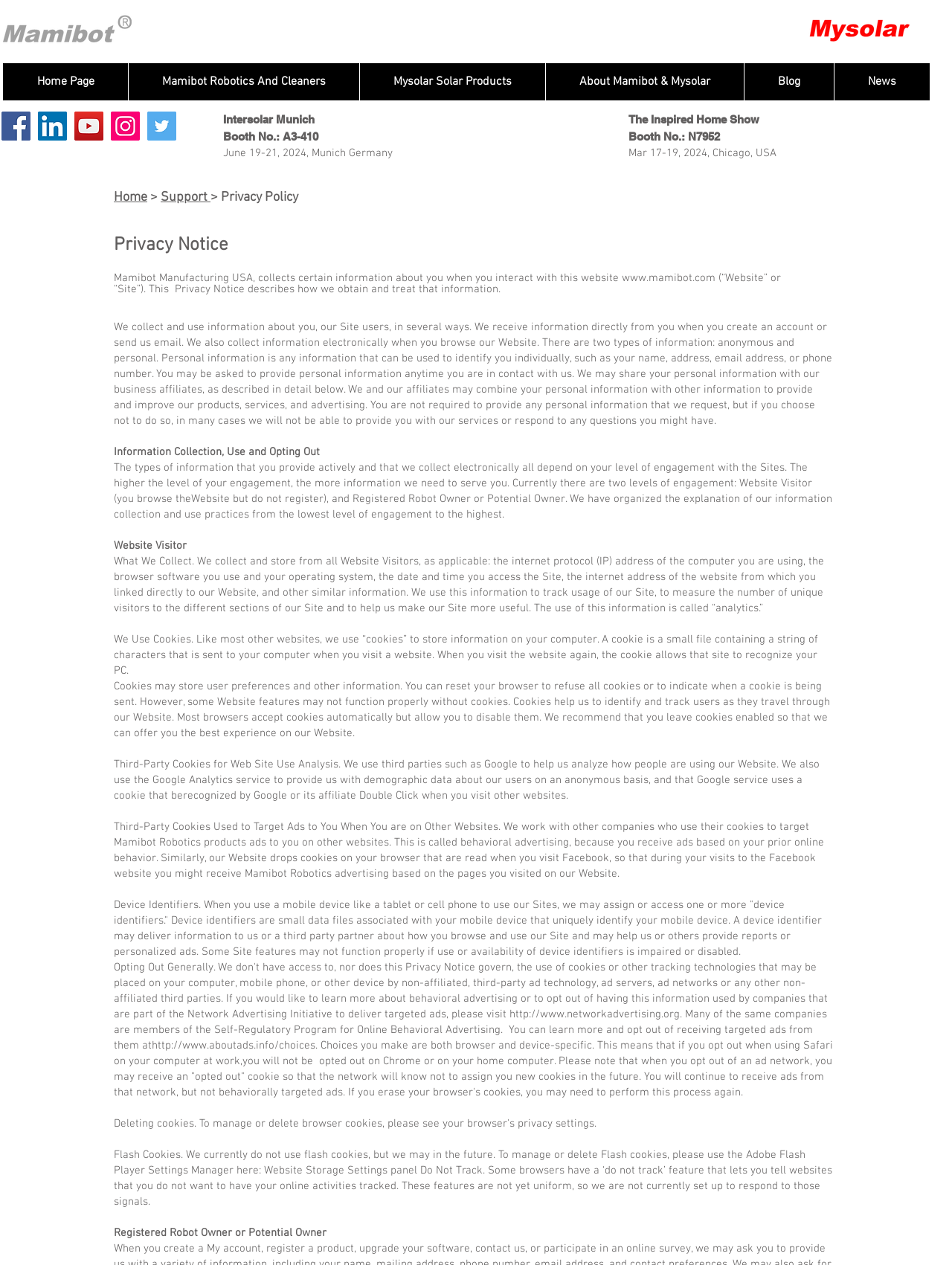Find and provide the bounding box coordinates for the UI element described here: "Mamibot Robotics And Cleaners". The coordinates should be given as four float numbers between 0 and 1: [left, top, right, bottom].

[0.134, 0.05, 0.377, 0.079]